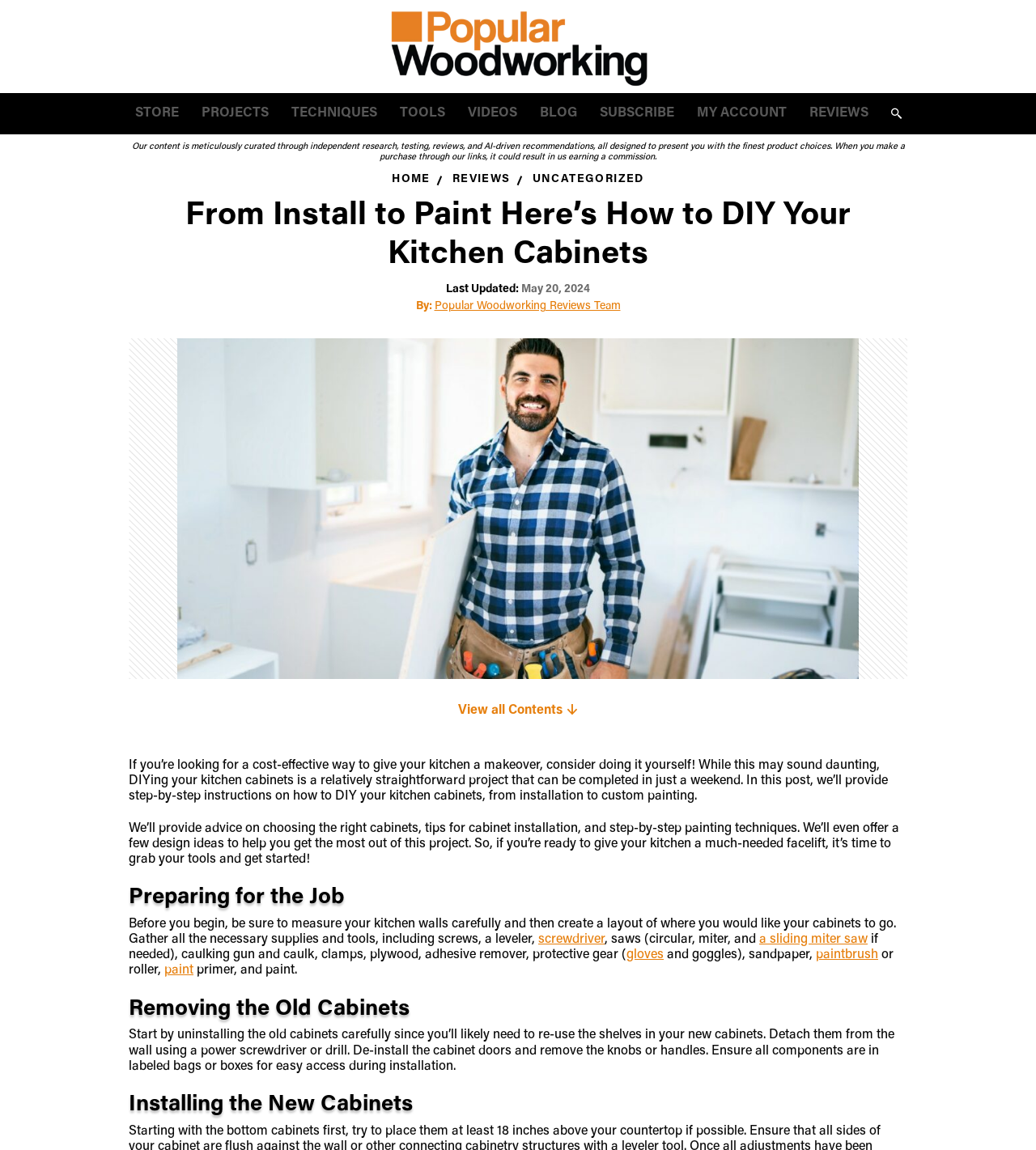Please find the bounding box coordinates (top-left x, top-left y, bottom-right x, bottom-right y) in the screenshot for the UI element described as follows: aria-label="submit search"

[0.801, 0.084, 0.832, 0.113]